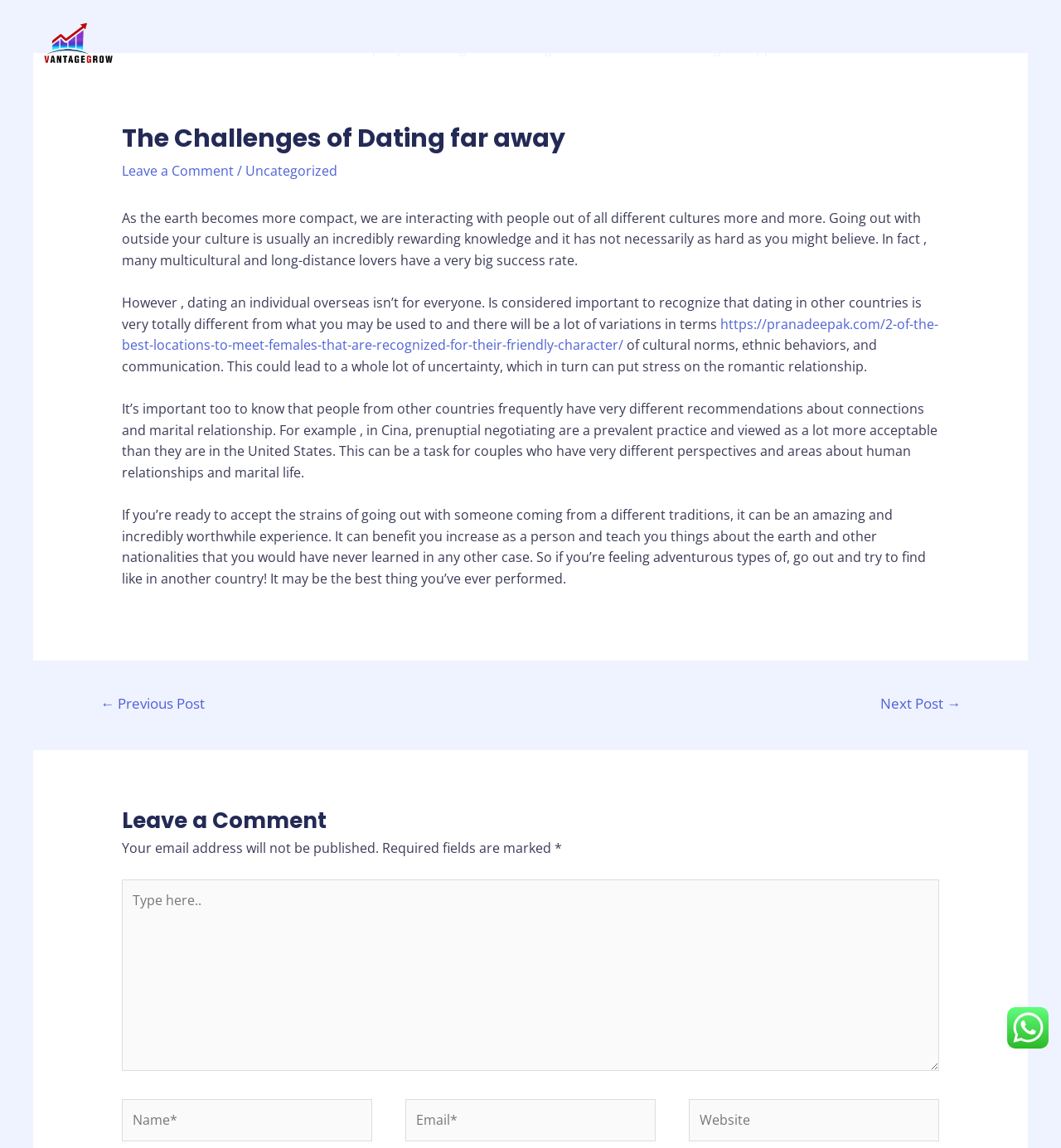Give a full account of the webpage's elements and their arrangement.

This webpage is about the challenges of dating someone from a faraway place, specifically focusing on cultural differences and their impact on relationships. At the top left corner, there is a link to "Vantagegrow", which is likely the website's logo or brand name. 

Below the logo, there is a navigation menu that spans across the top of the page, containing links to various sections of the website, including "Home", "Company", "Digital Marketing", "Website", "Hosting", "Apps", "Software", "Services", and "Contact". 

The main content of the webpage is an article titled "The Challenges of Dating far away", which takes up most of the page. The article discusses the rewards and challenges of dating someone from a different culture, highlighting the importance of understanding cultural norms, ethnic behaviors, and communication styles. 

The article is divided into several paragraphs, with links to external resources and a call-to-action to try dating someone from another country. There are no images within the article, but there is a small image at the bottom right corner of the page, which is not described.

Below the article, there is a section for post navigation, allowing users to navigate to previous or next posts. 

Finally, there is a comment section at the bottom of the page, where users can leave their thoughts and opinions. The comment section includes fields for name, email, and website, as well as a text box for typing comments.